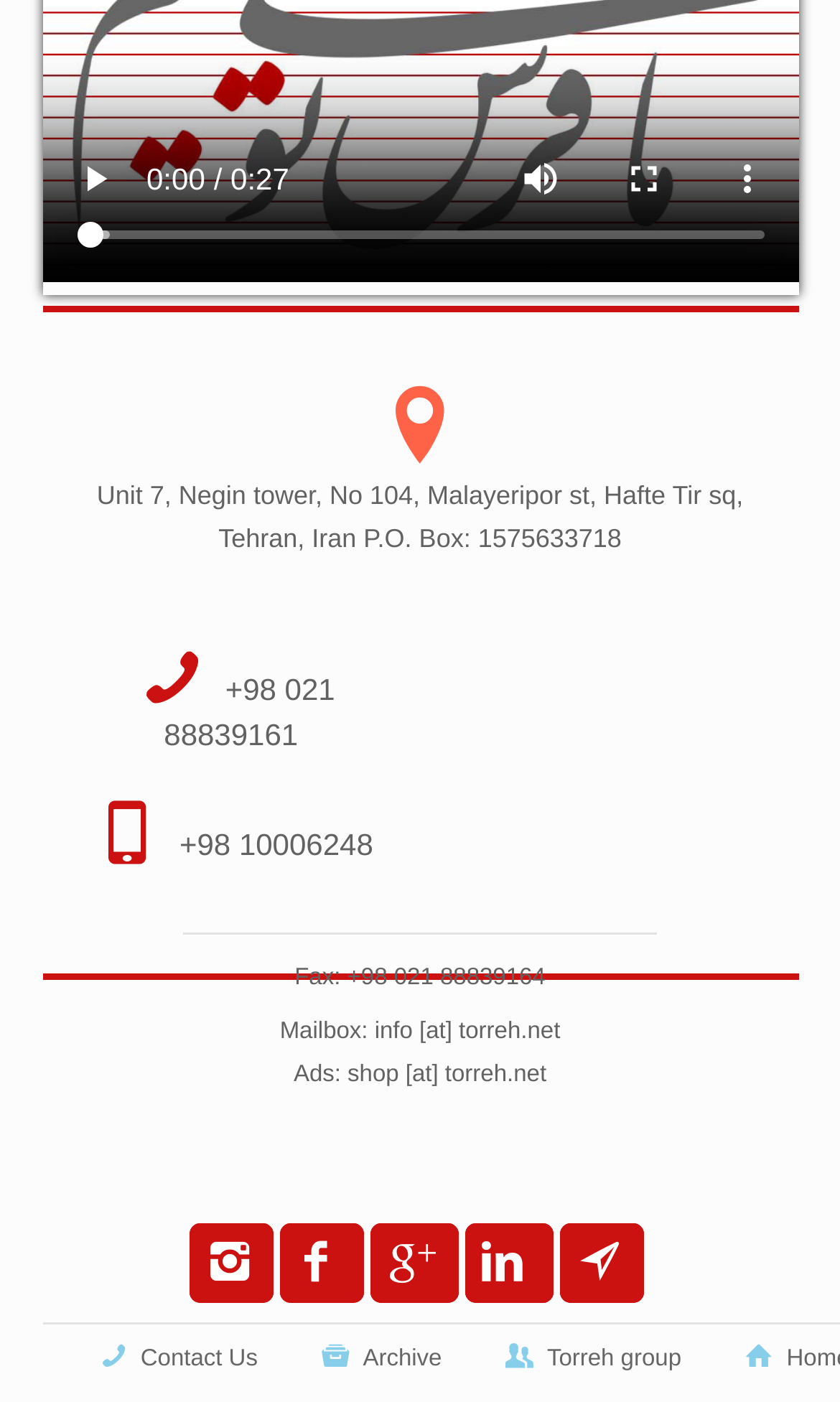Find the bounding box coordinates of the area that needs to be clicked in order to achieve the following instruction: "play the video". The coordinates should be specified as four float numbers between 0 and 1, i.e., [left, top, right, bottom].

[0.05, 0.09, 0.173, 0.164]